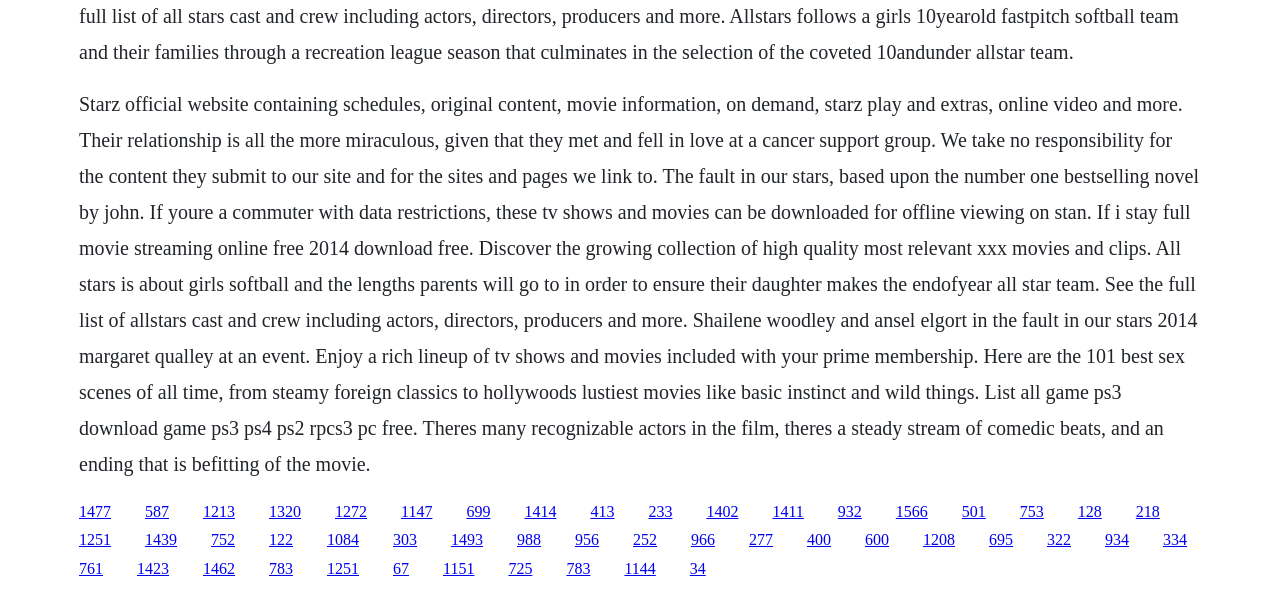Please locate the bounding box coordinates of the element's region that needs to be clicked to follow the instruction: "Visit the Starz official website". The bounding box coordinates should be provided as four float numbers between 0 and 1, i.e., [left, top, right, bottom].

[0.062, 0.156, 0.937, 0.802]